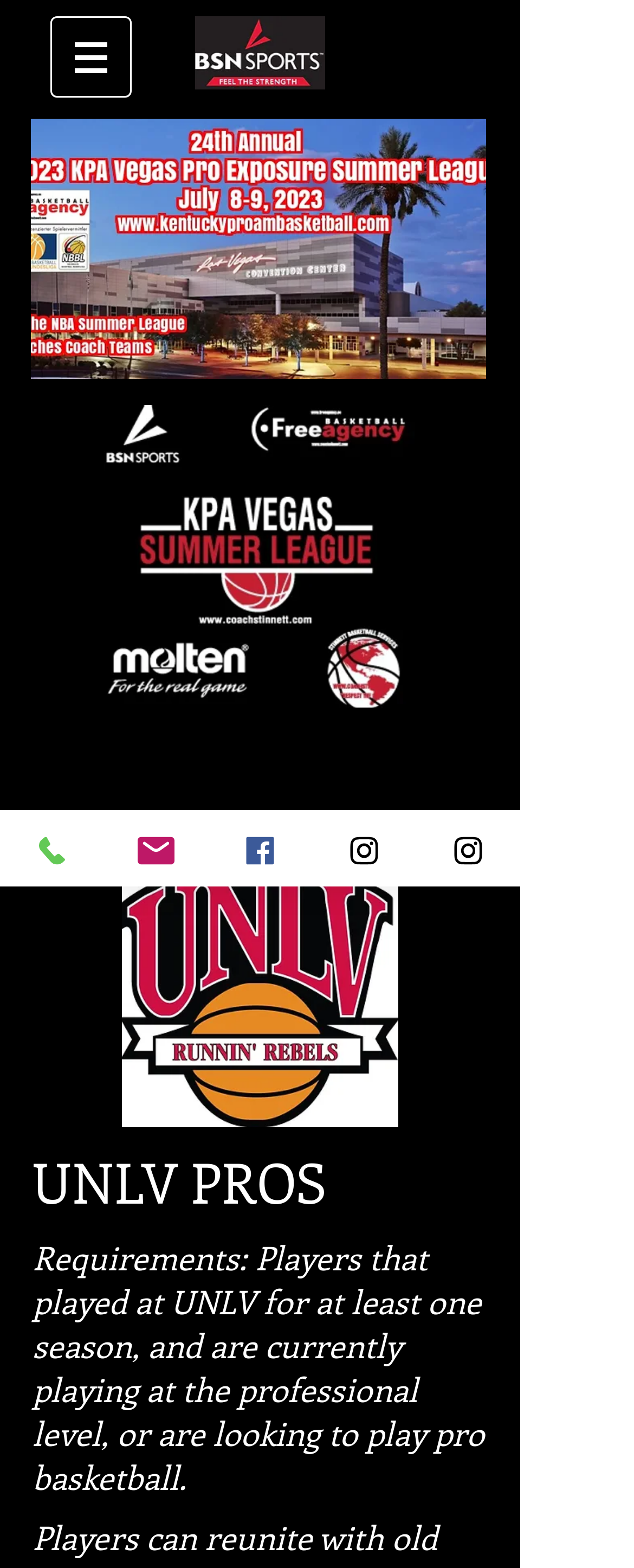Please indicate the bounding box coordinates for the clickable area to complete the following task: "Log in to the forum". The coordinates should be specified as four float numbers between 0 and 1, i.e., [left, top, right, bottom].

None